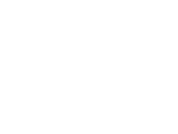Answer the question briefly using a single word or phrase: 
What is Jason Scott's goal for his clients?

To educate and empower them